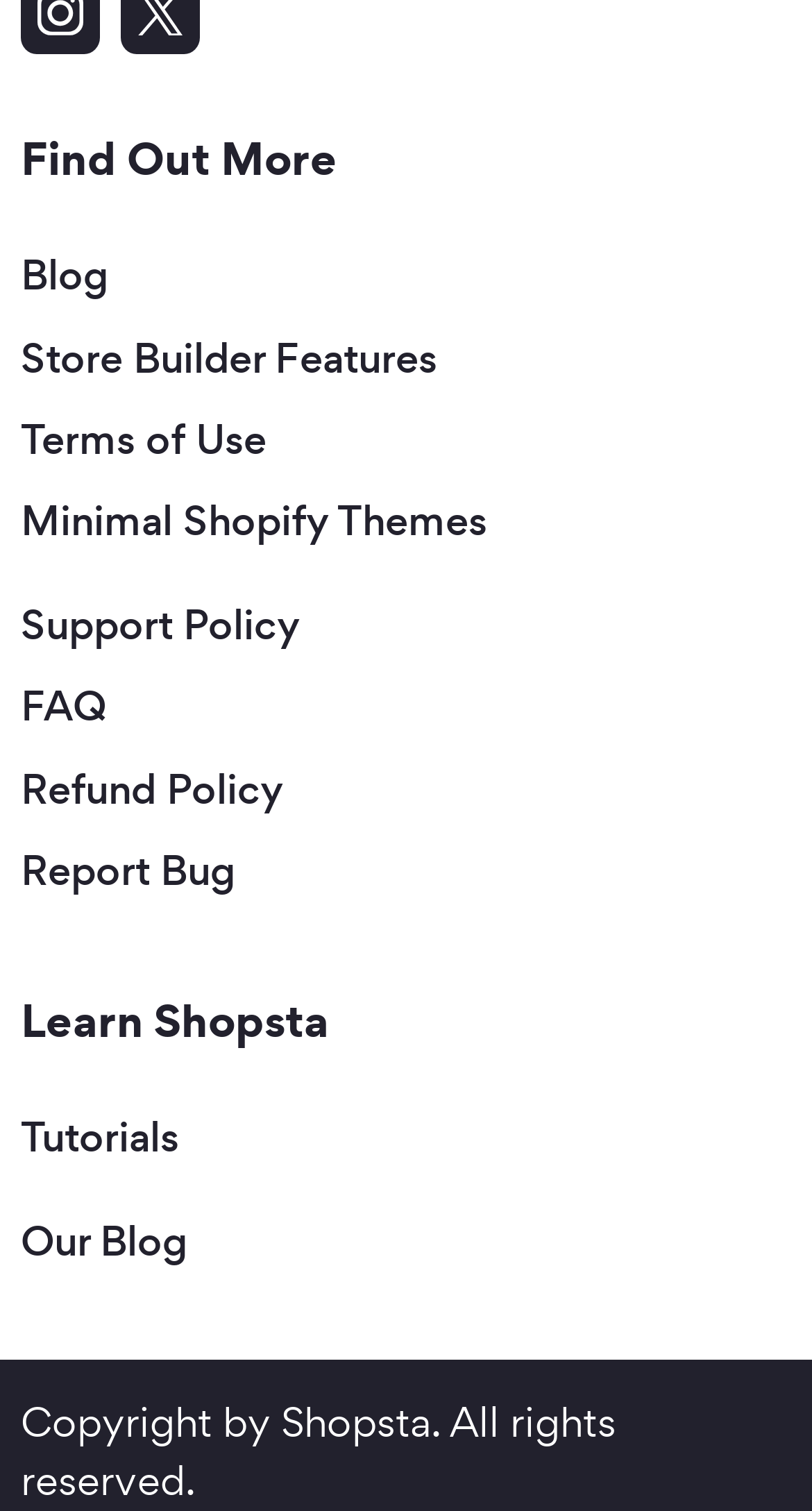Please find the bounding box coordinates of the element that needs to be clicked to perform the following instruction: "Visit the 'Store Builder Features' page". The bounding box coordinates should be four float numbers between 0 and 1, represented as [left, top, right, bottom].

[0.026, 0.219, 0.538, 0.256]